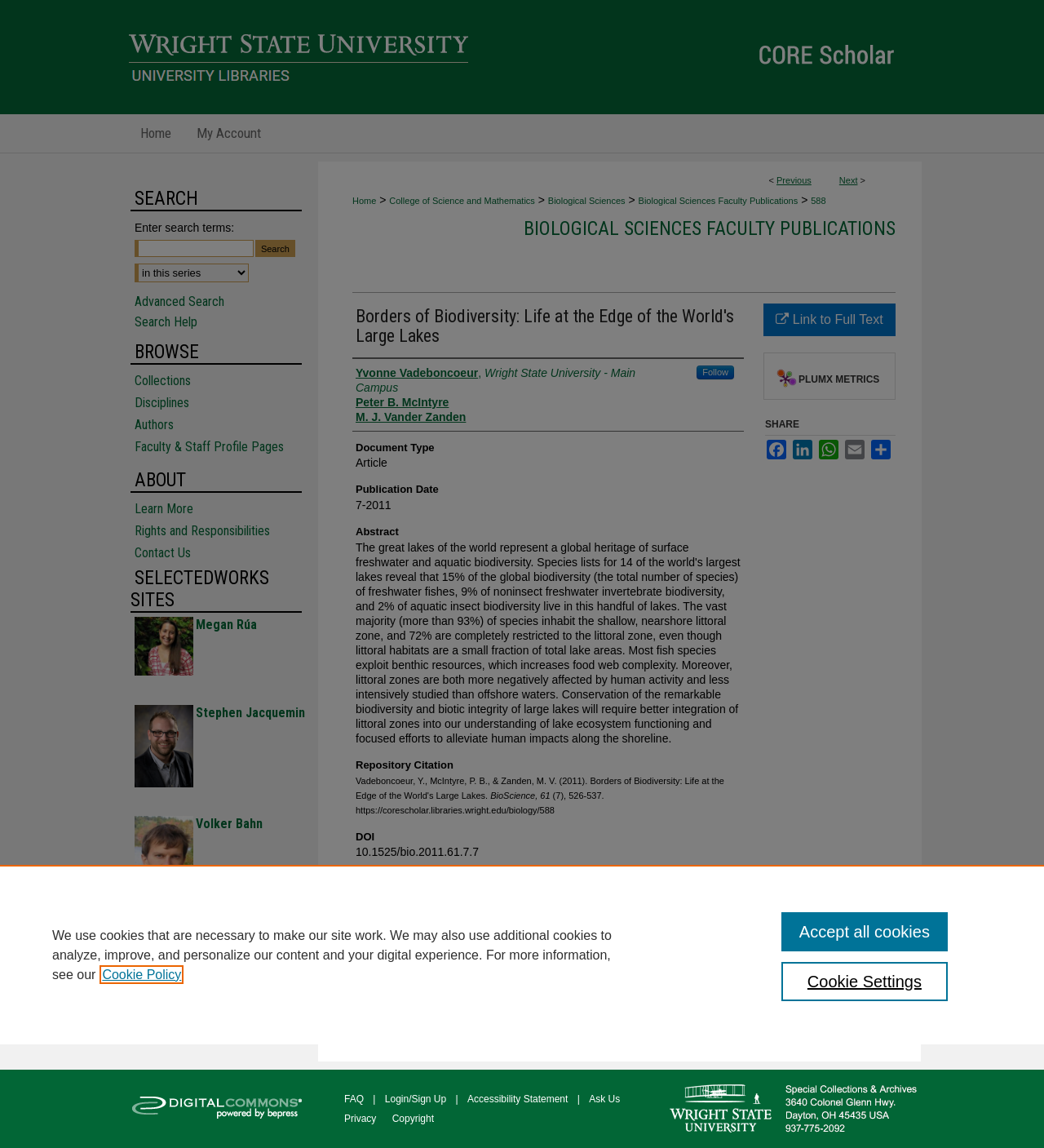What is the publication date of the article?
Refer to the image and give a detailed answer to the question.

The publication date of the article can be found under the 'Publication Date' heading. The date is listed as '7-2011' which can be found by looking at the static text element with the text '7-2011'.